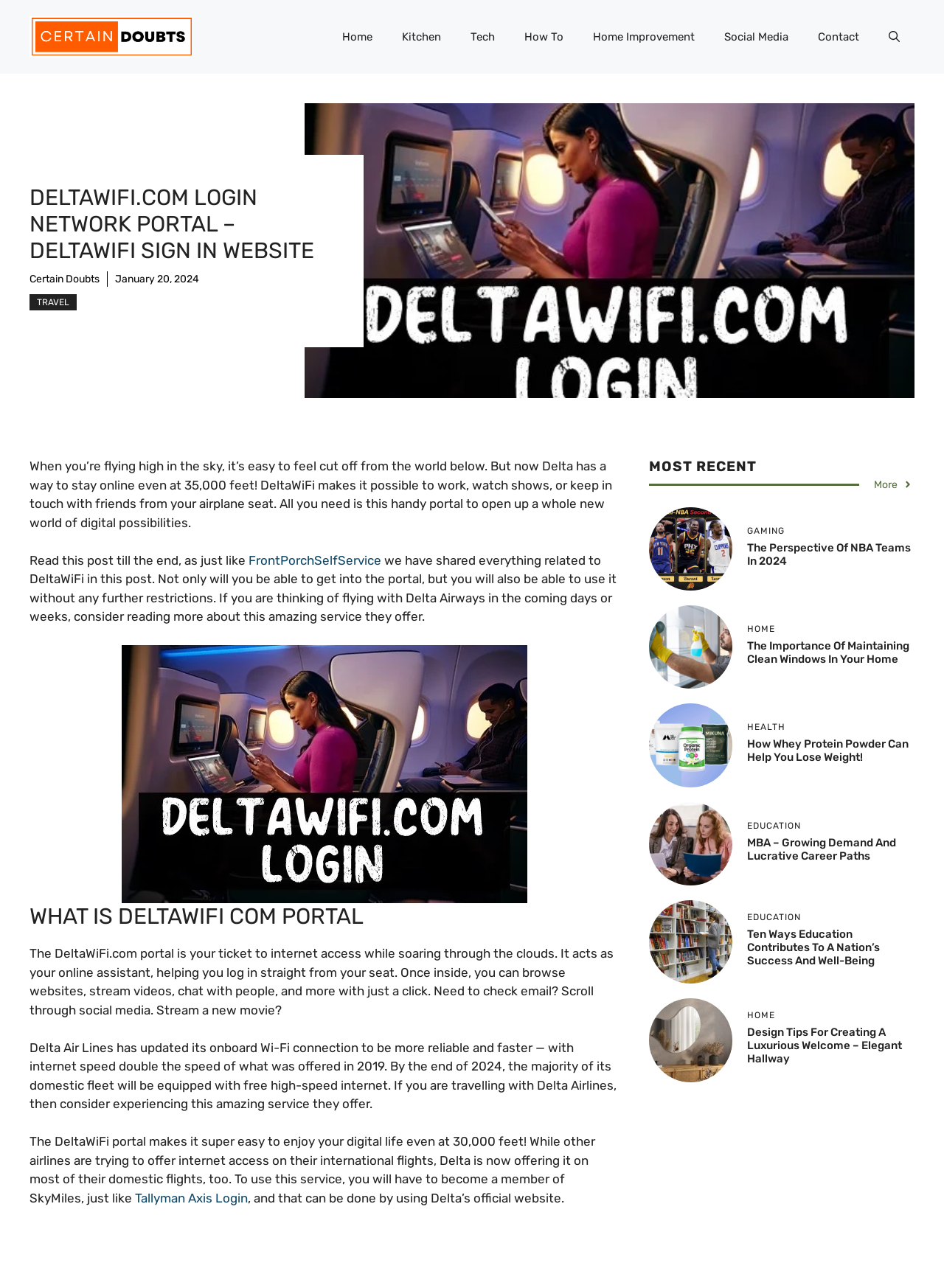Identify the bounding box coordinates for the element you need to click to achieve the following task: "Read the 'Popular posts' section". The coordinates must be four float values ranging from 0 to 1, formatted as [left, top, right, bottom].

None